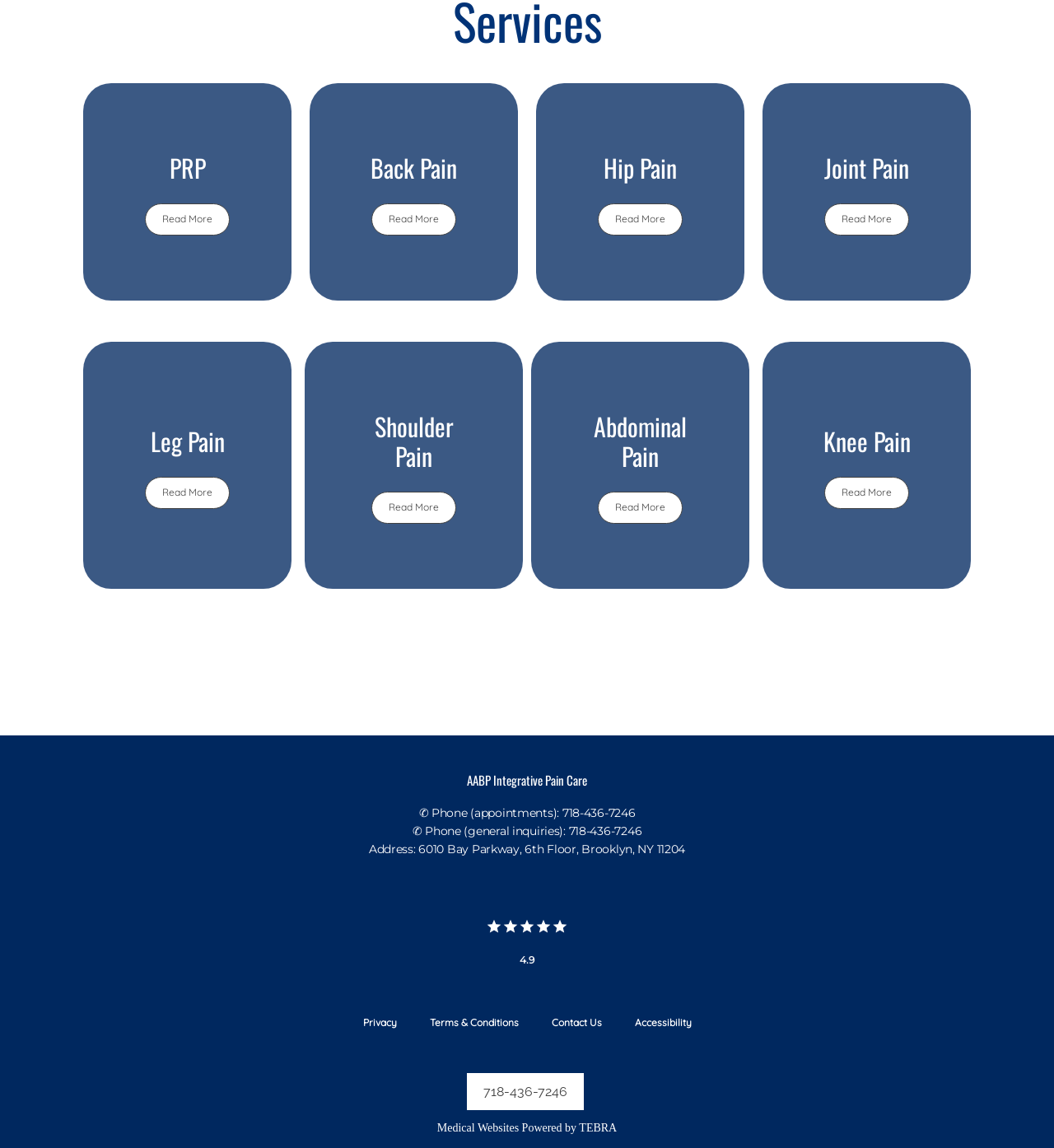Find the bounding box coordinates of the area that needs to be clicked in order to achieve the following instruction: "Contact Us". The coordinates should be specified as four float numbers between 0 and 1, i.e., [left, top, right, bottom].

[0.523, 0.885, 0.571, 0.896]